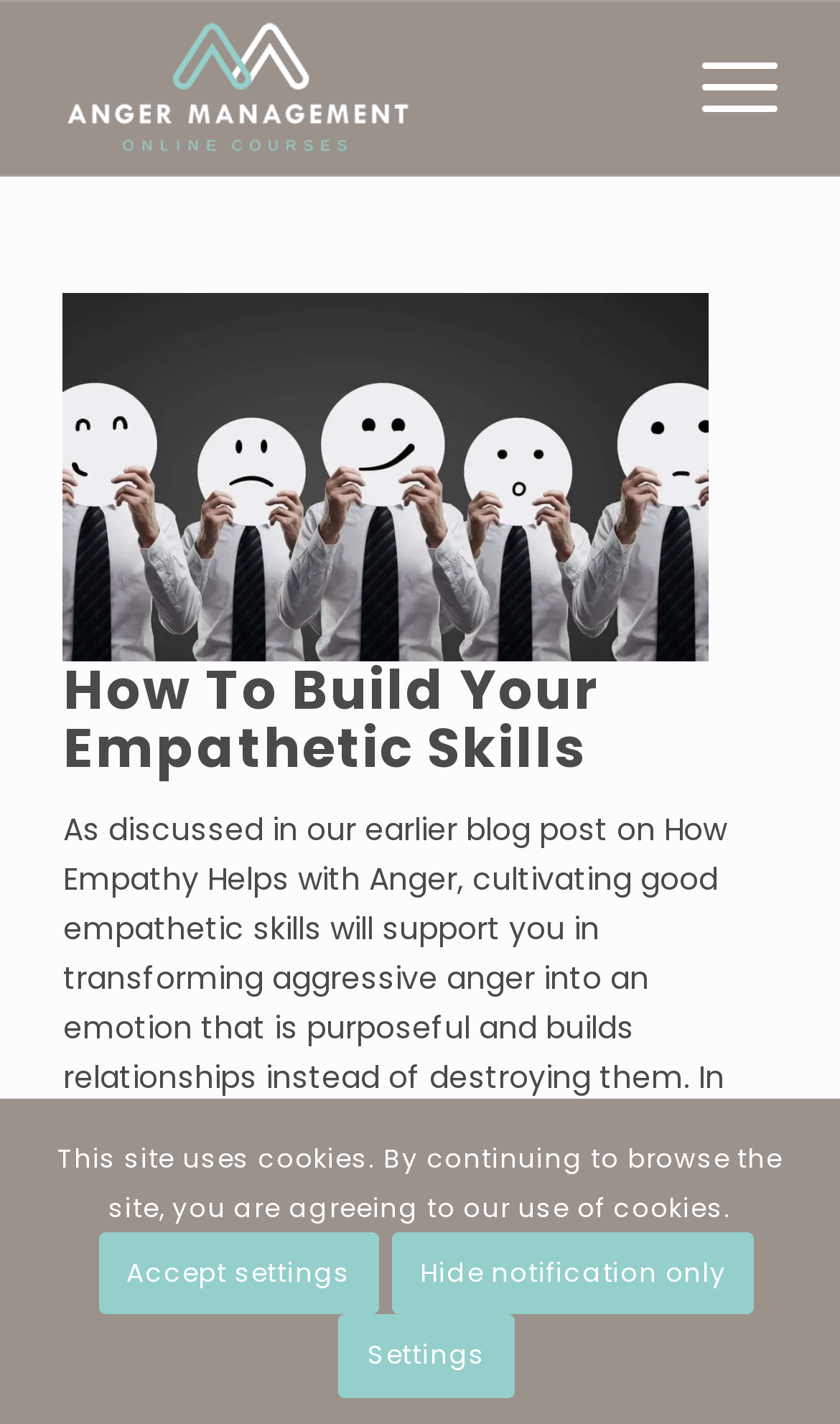How many links are there in the menu?
By examining the image, provide a one-word or phrase answer.

1